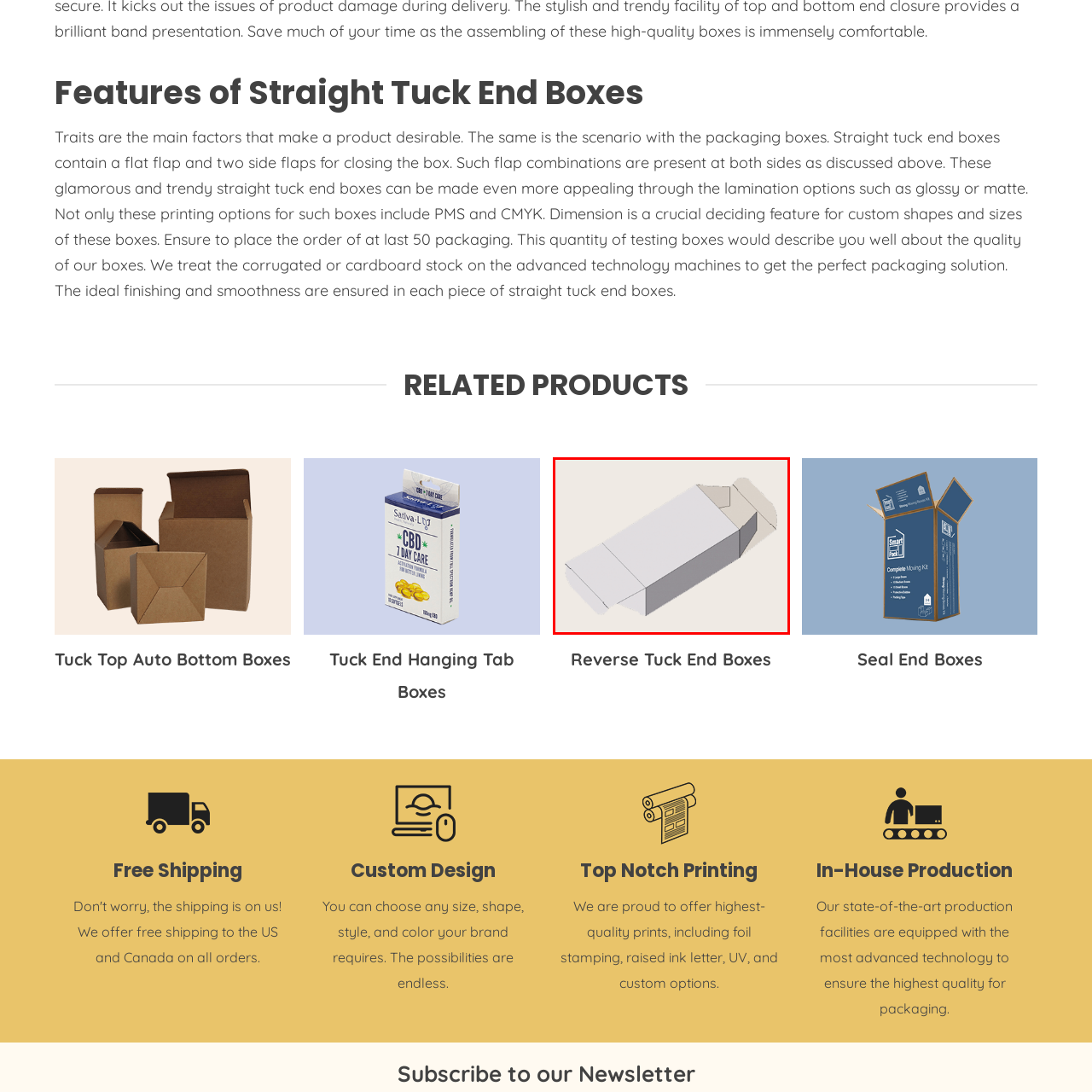What printing techniques are available?
Focus on the visual details within the red bounding box and provide an in-depth answer based on your observations.

According to the caption, enhanced printing options are available, including both PMS and CMYK techniques, which can be used to customize the box's design and branding.